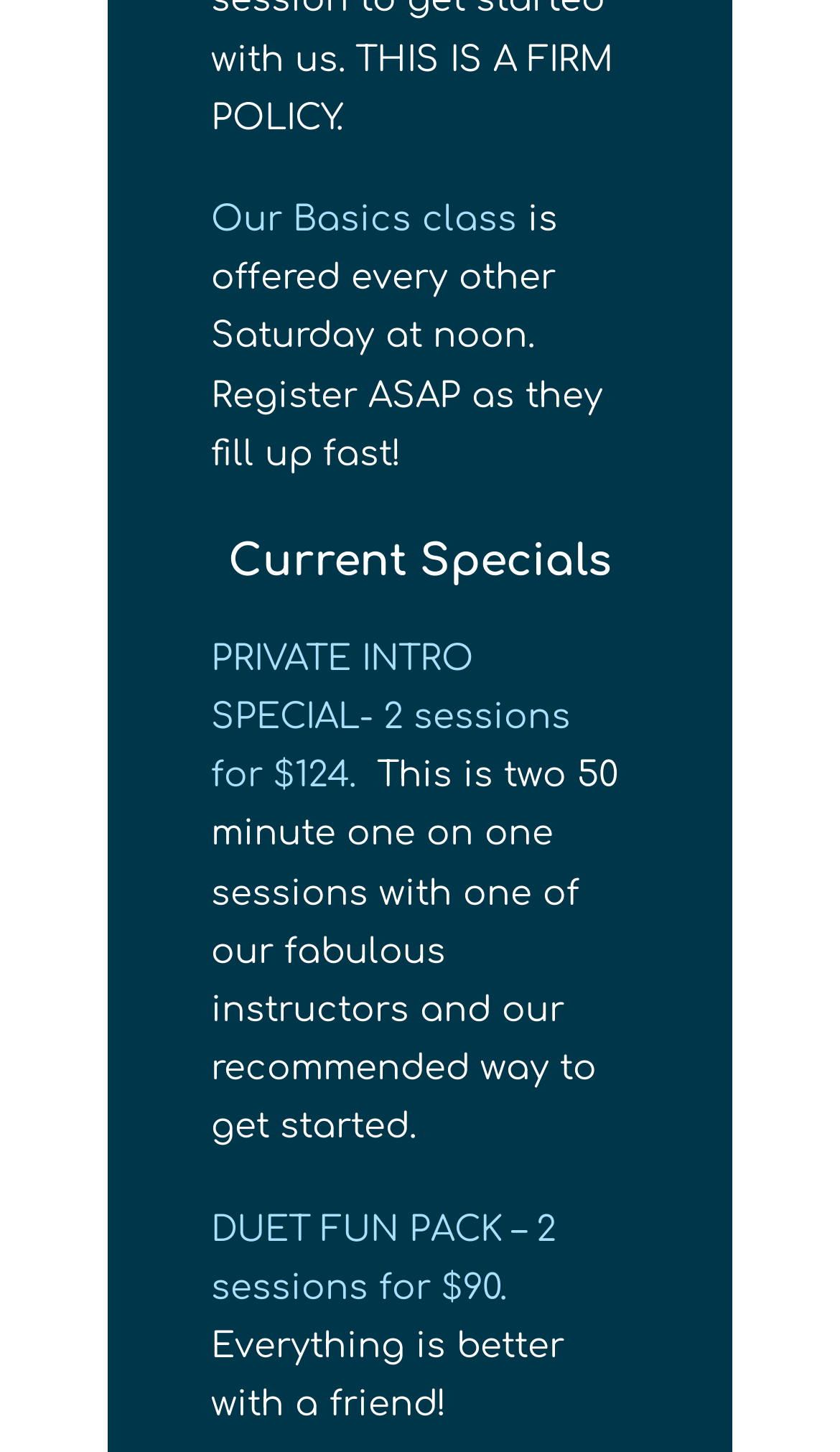When is the Basics class offered?
Please respond to the question with a detailed and well-explained answer.

This answer can be obtained by reading the text associated with the 'Our Basics class' link, which states 'is offered every other Saturday at noon'.